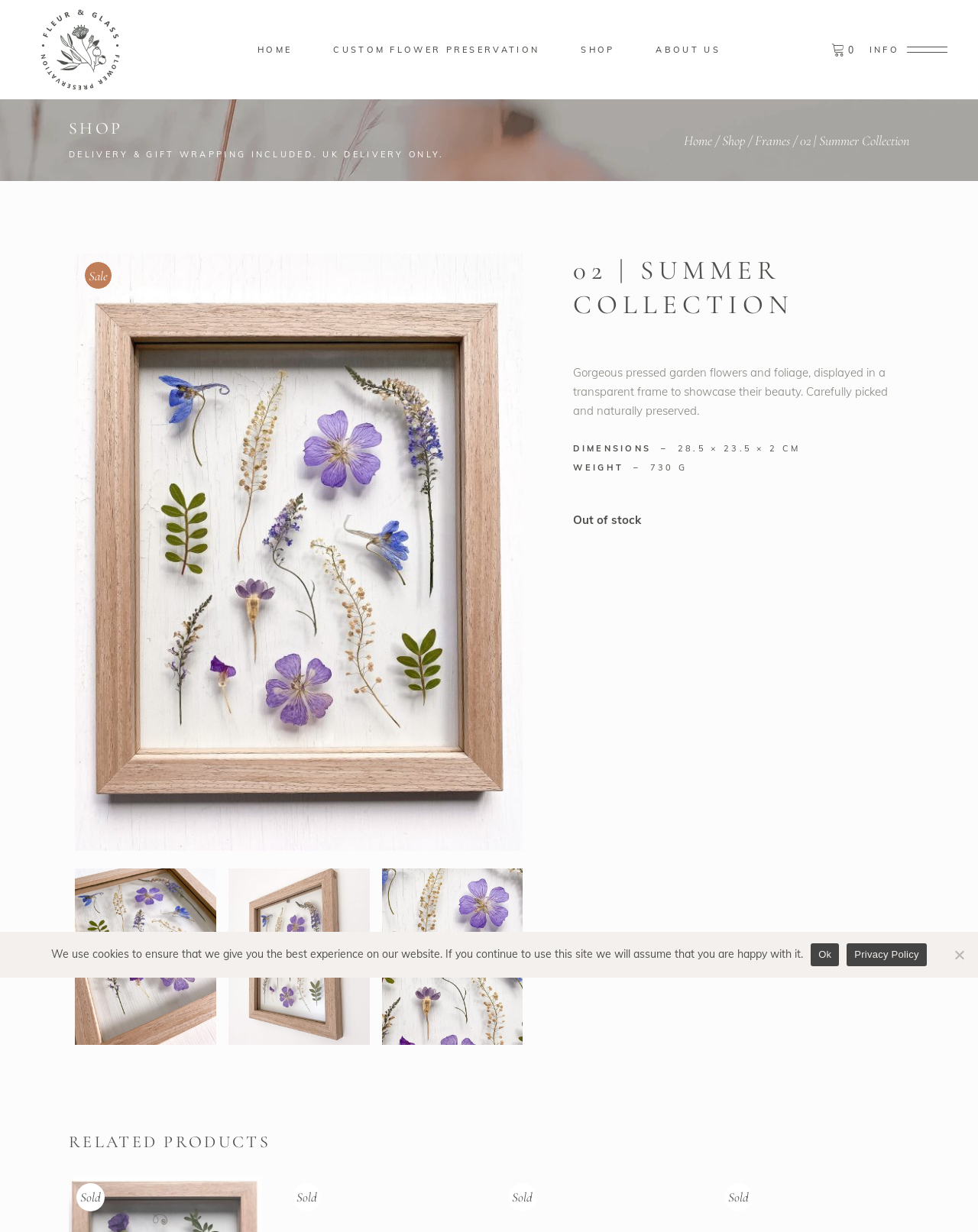Determine the bounding box coordinates of the section I need to click to execute the following instruction: "Learn about CUSTOM FLOWER PRESERVATION". Provide the coordinates as four float numbers between 0 and 1, i.e., [left, top, right, bottom].

[0.32, 0.033, 0.573, 0.047]